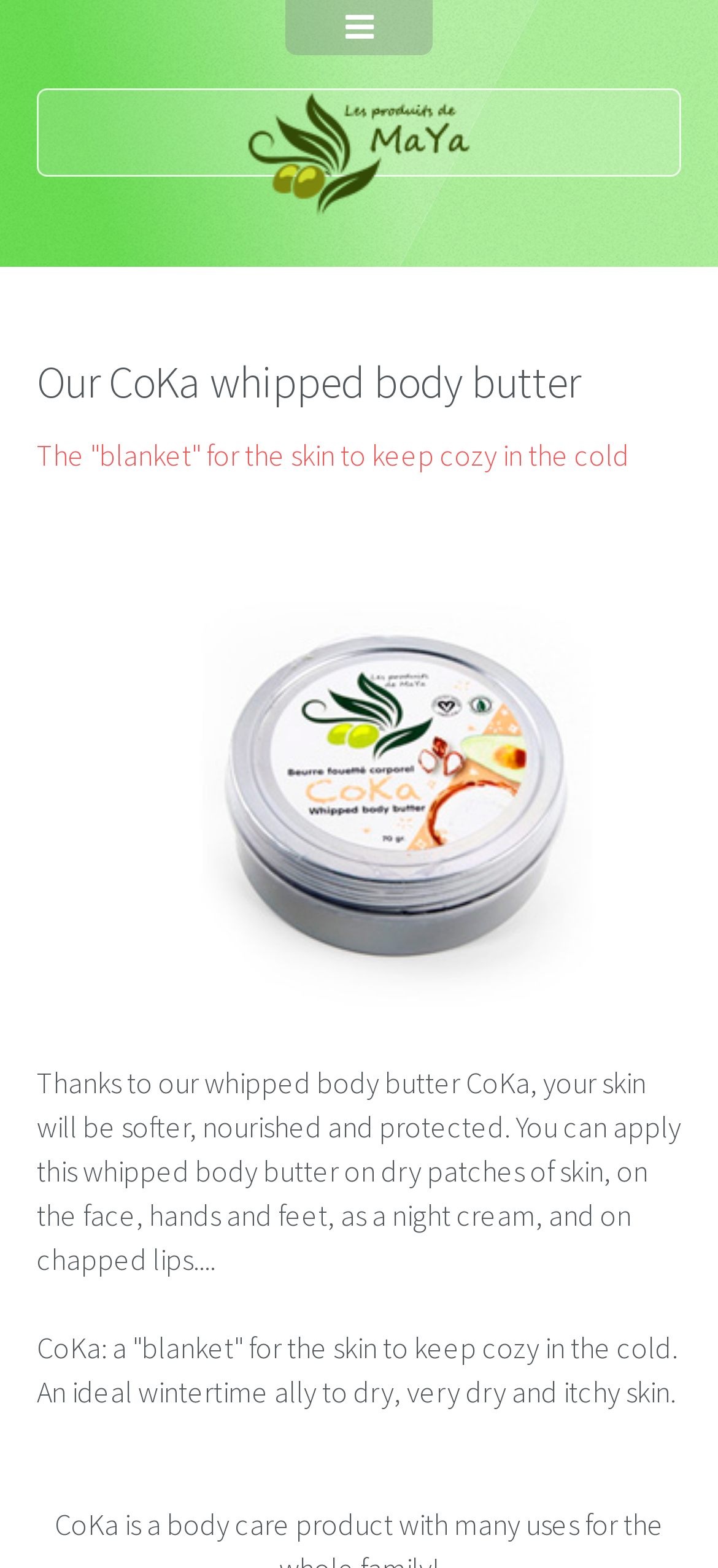What other products are offered by the company?
Provide an in-depth and detailed explanation in response to the question.

The company offers other products besides CoKa, including vegan soap, dry shampoo, and massage bar, as indicated by the links at the top of the page. These links suggest that the company has a range of natural skin care products.